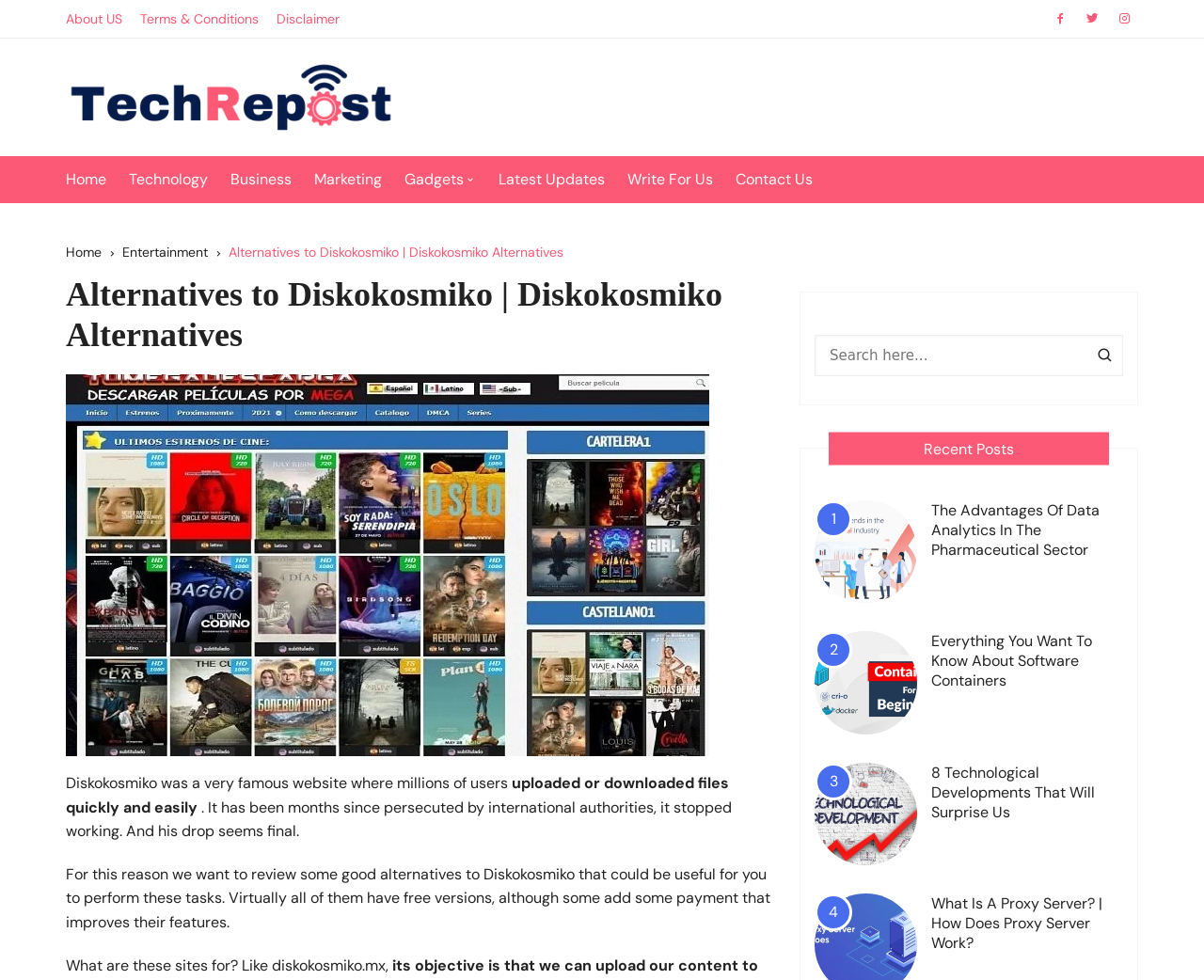What is the main topic of the webpage? Based on the screenshot, please respond with a single word or phrase.

Alternatives to Diskokosmiko